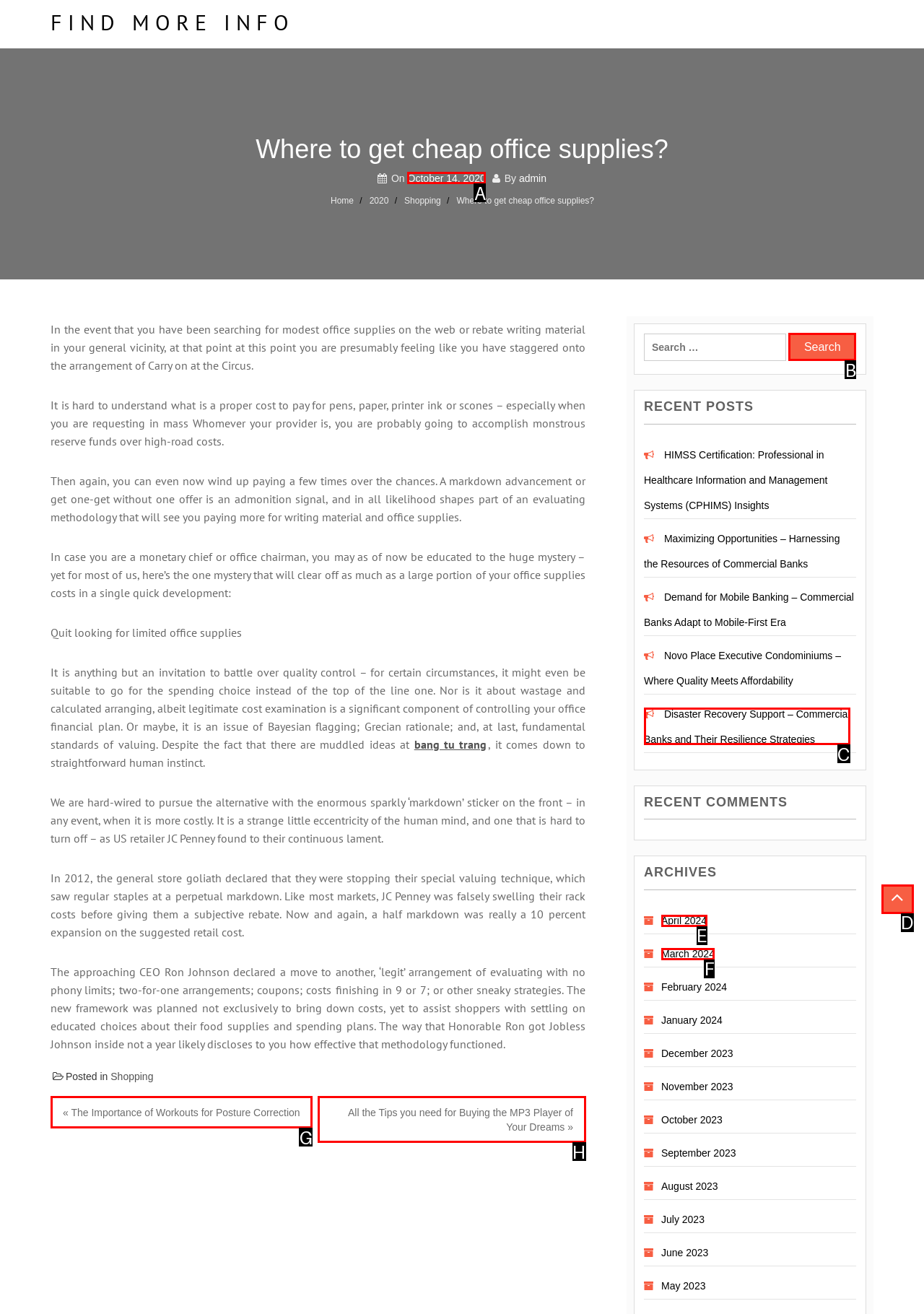Select the option that matches this description: parent_node: Skip to content
Answer by giving the letter of the chosen option.

D